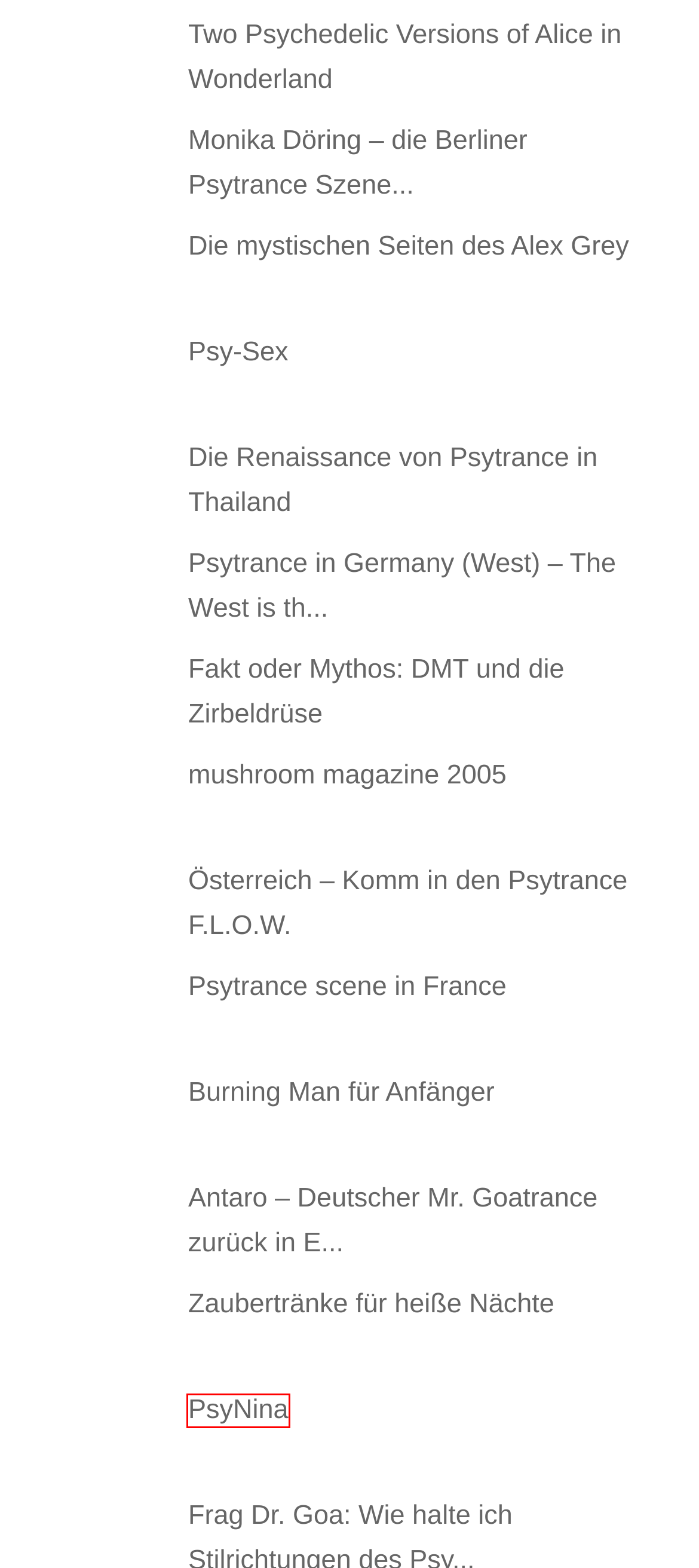Examine the screenshot of a webpage with a red bounding box around a UI element. Your task is to identify the webpage description that best corresponds to the new webpage after clicking the specified element. The given options are:
A. Burning Man für Anfänger
B. Österreich - Komm in den Psytrance F.L.O.W.
C. mushroom magazine 2005
D. PsyNina
E. Psy-Sex
F. Zaubertränke für heiße Nächte
G. Die Renaissance von Psytrance in Thailand
H. Fakt oder Mythos: DMT und die Zirbeldrüse

D